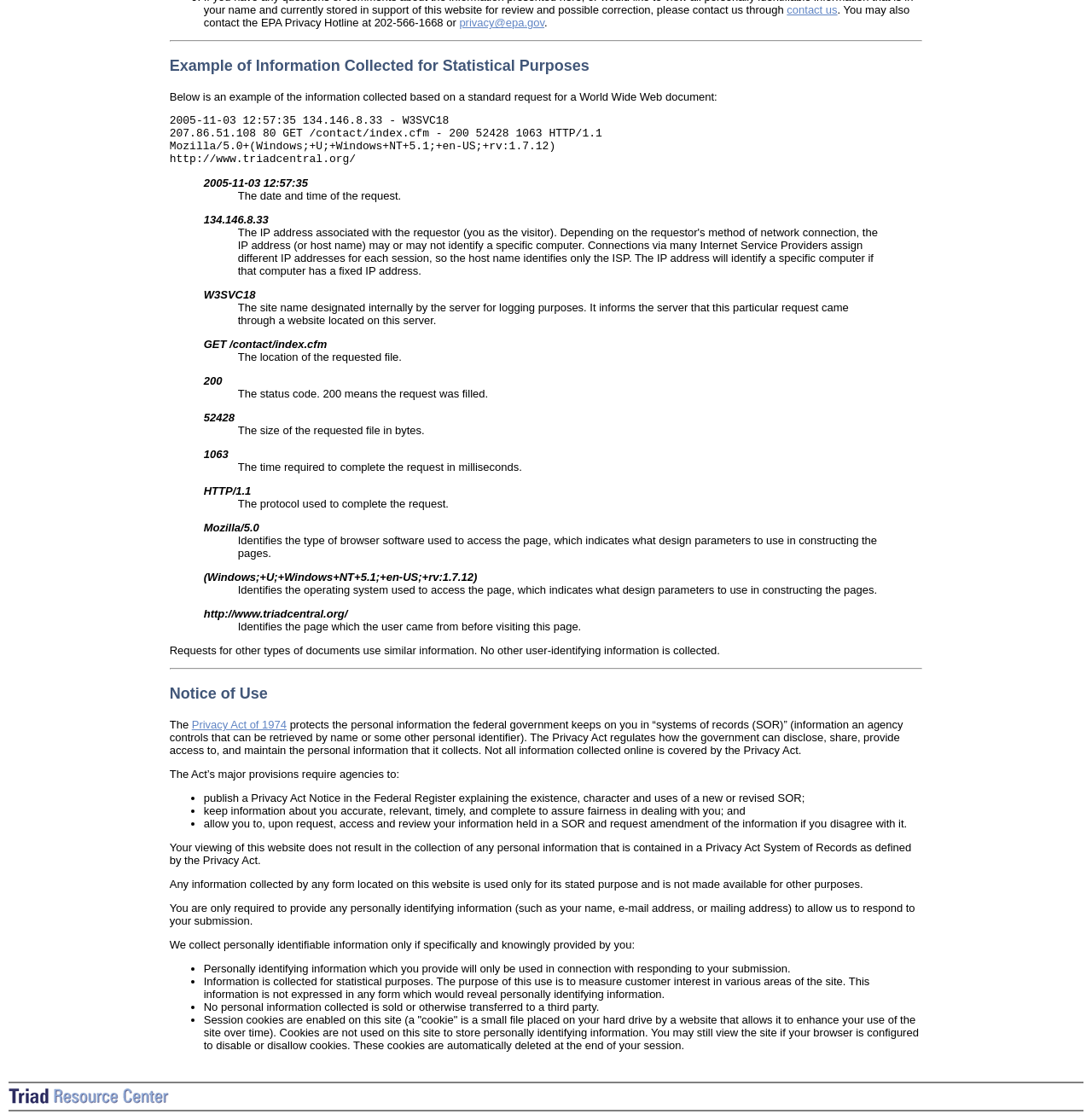Extract the bounding box coordinates of the UI element described by: "alt="Triad Resource Center"". The coordinates should include four float numbers ranging from 0 to 1, e.g., [left, top, right, bottom].

[0.007, 0.977, 0.155, 0.988]